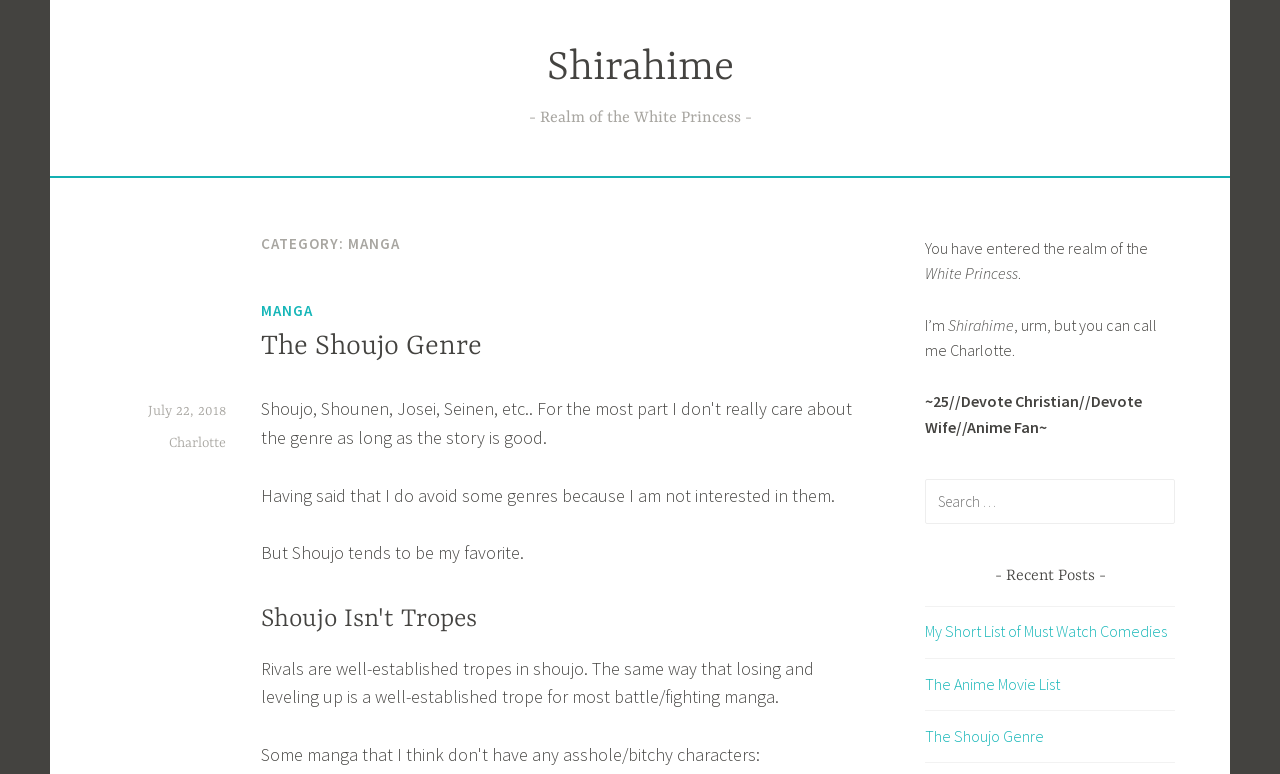Find the bounding box coordinates of the element to click in order to complete this instruction: "Click on the 'Shirahime' link". The bounding box coordinates must be four float numbers between 0 and 1, denoted as [left, top, right, bottom].

[0.427, 0.058, 0.573, 0.119]